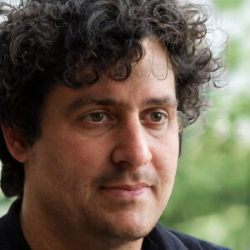Detail the scene shown in the image extensively.

The image features Gerard Palmer, a notable figure in the field of SEO and digital marketing. Renowned for his expertise, he emphasizes the critical role of link building in optimizing search engine performance. In his perspective, a robust link building strategy enhances website credibility and boosts rankings on platforms like Google. The backdrop appears to be natural, suggesting an outdoor setting that complements his inviting demeanor, showcasing his approachable character in a professional context.